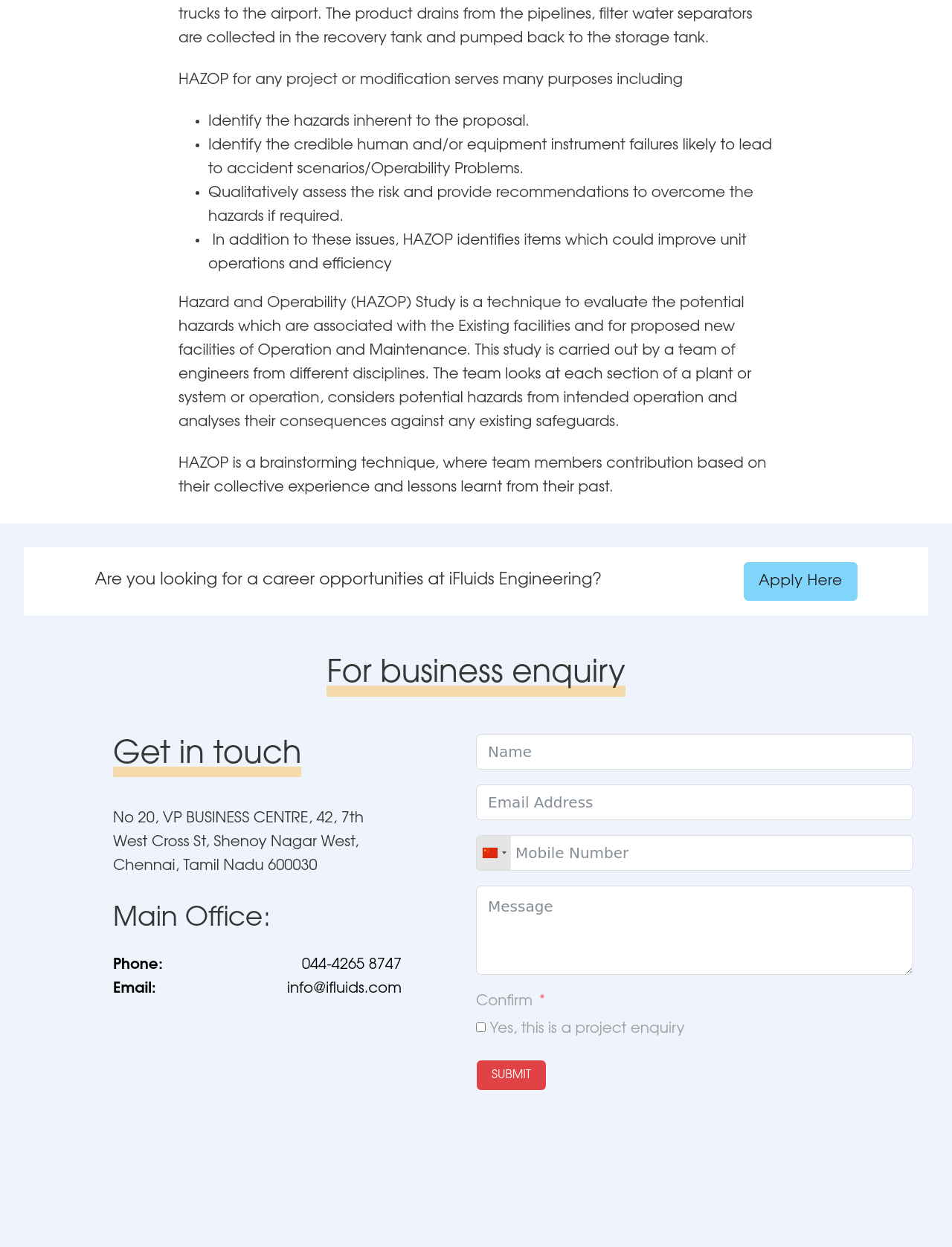Based on the element description Apply Here, identify the bounding box of the UI element in the given webpage screenshot. The coordinates should be in the format (top-left x, top-left y, bottom-right x, bottom-right y) and must be between 0 and 1.

[0.781, 0.451, 0.9, 0.482]